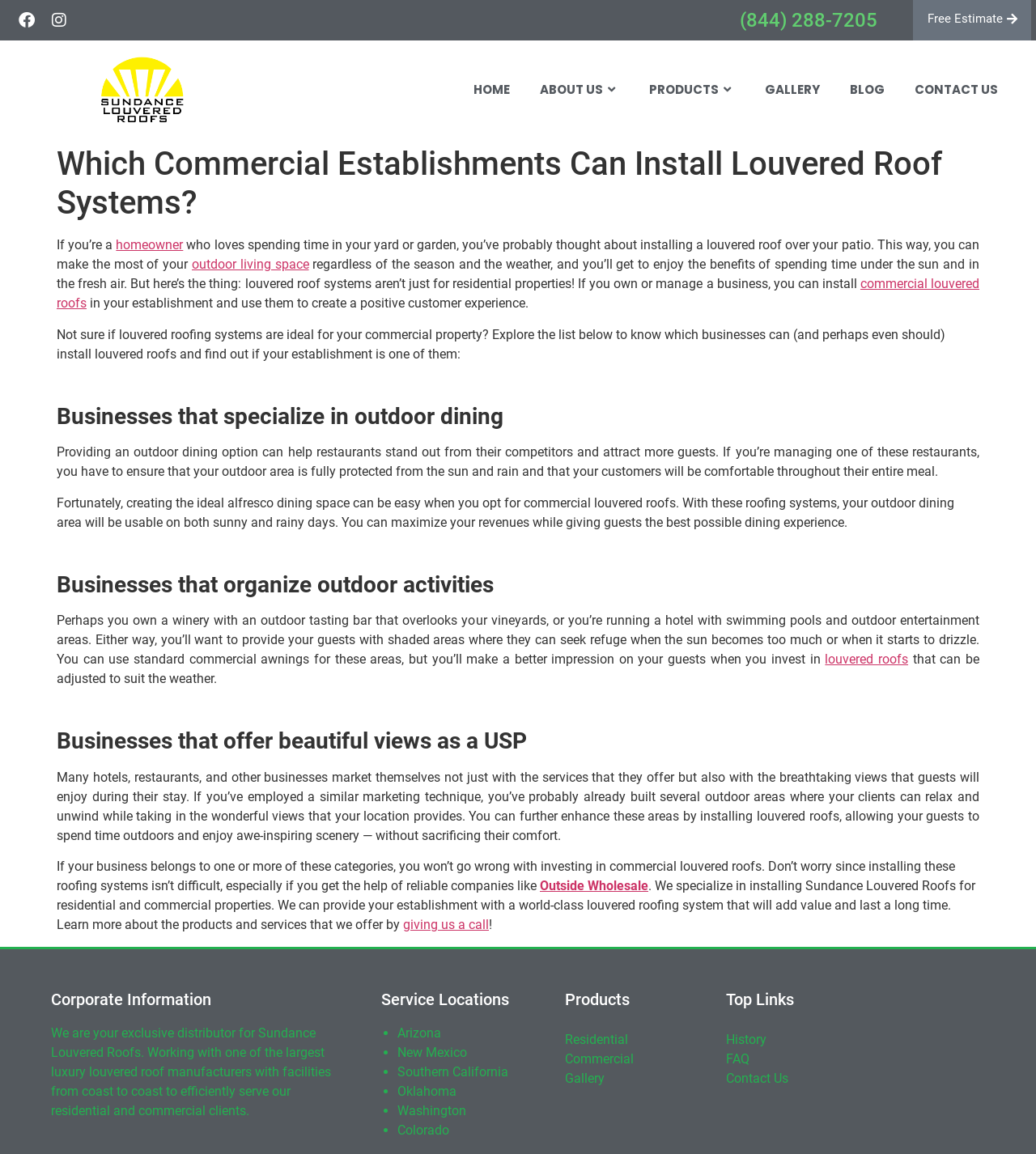Find the bounding box coordinates for the element that must be clicked to complete the instruction: "Request a free estimate". The coordinates should be four float numbers between 0 and 1, indicated as [left, top, right, bottom].

[0.881, 0.0, 0.995, 0.035]